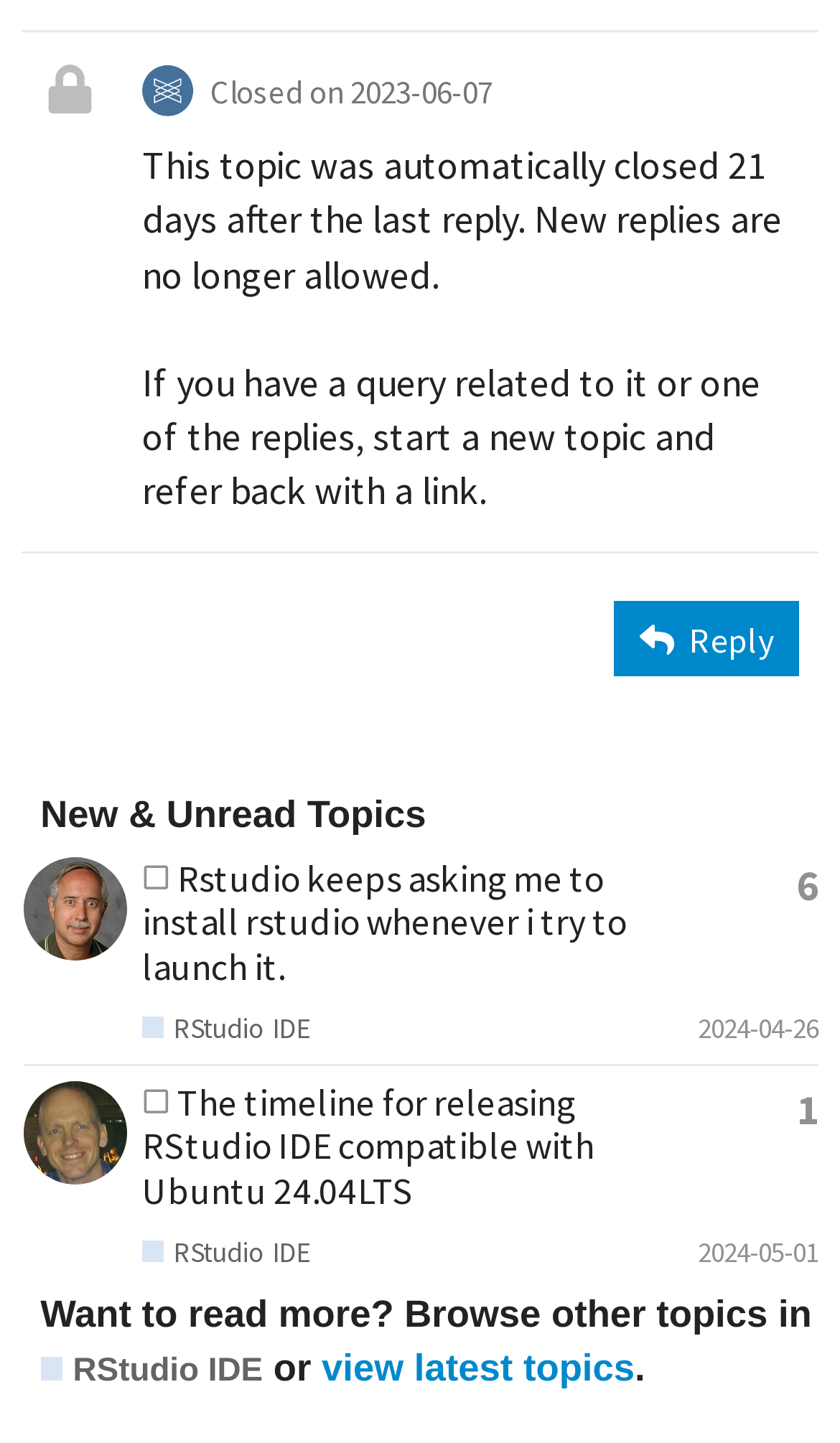Identify the bounding box coordinates of the section to be clicked to complete the task described by the following instruction: "Browse other topics in RStudio IDE". The coordinates should be four float numbers between 0 and 1, formatted as [left, top, right, bottom].

[0.048, 0.934, 0.313, 0.966]